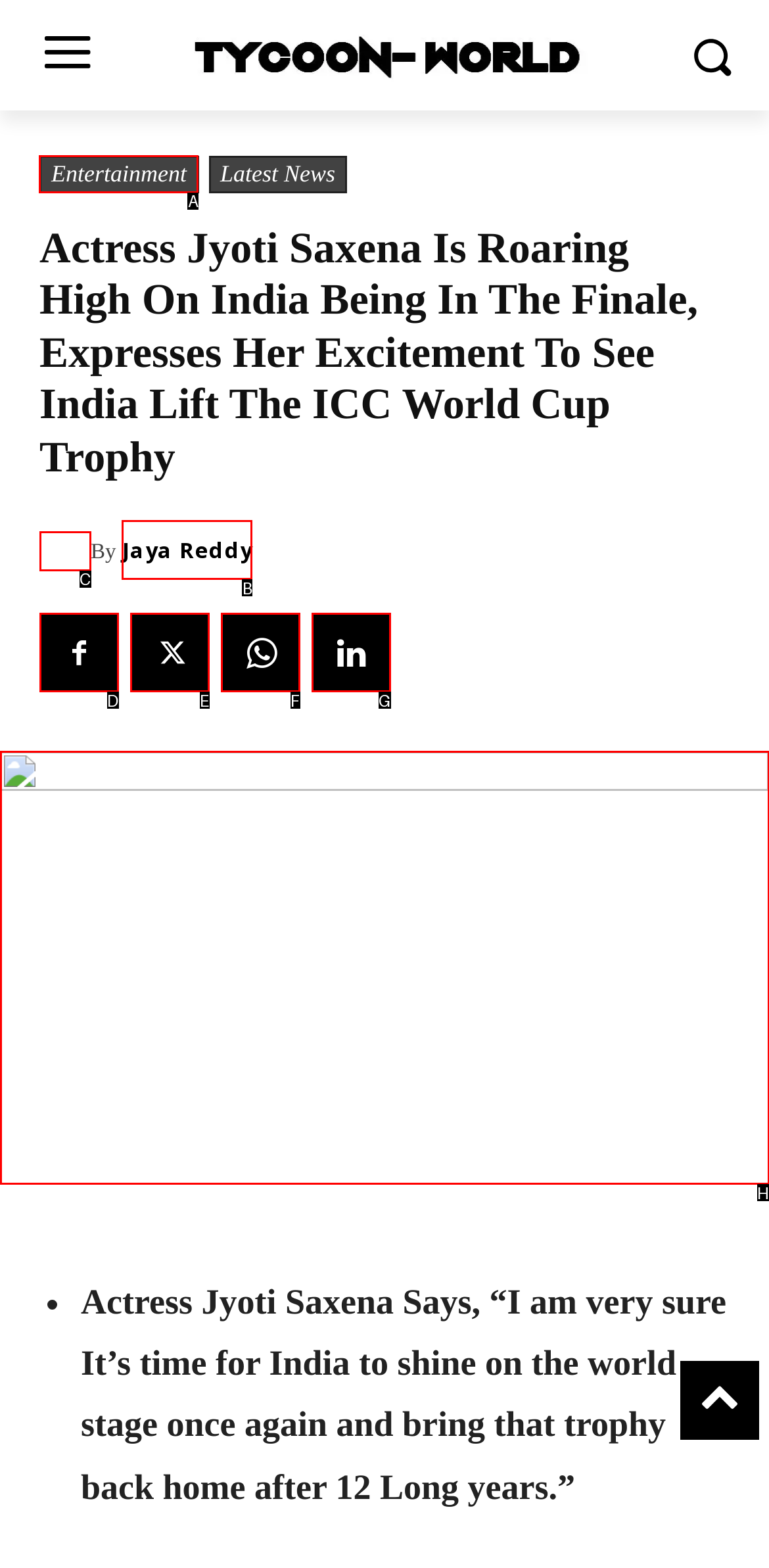Tell me which one HTML element I should click to complete the following instruction: Go to Entertainment
Answer with the option's letter from the given choices directly.

A